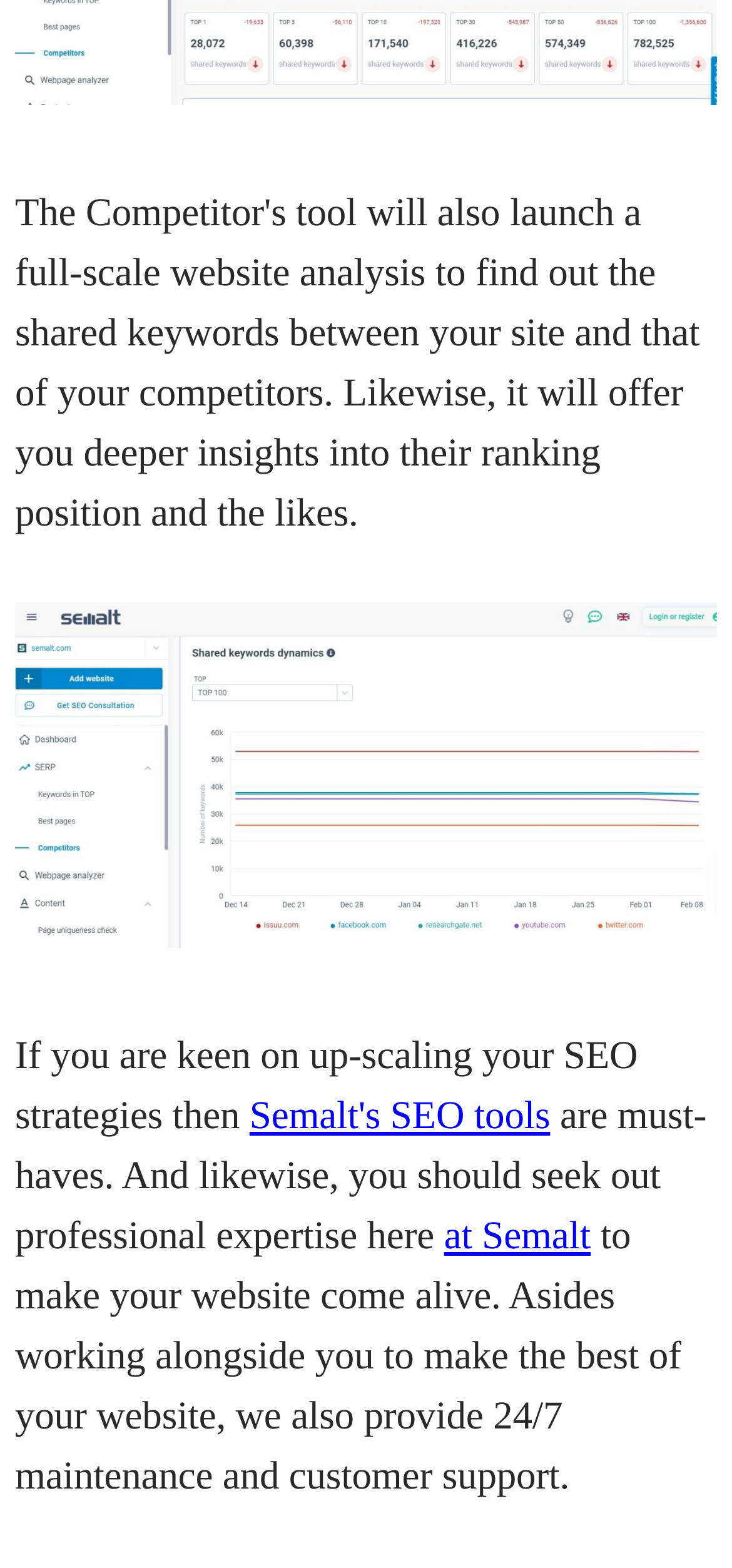Locate the UI element described by Semalt's SEO tools and provide its bounding box coordinates. Use the format (top-left x, top-left y, bottom-right x, bottom-right y) with all values as floating point numbers between 0 and 1.

[0.341, 0.697, 0.752, 0.726]